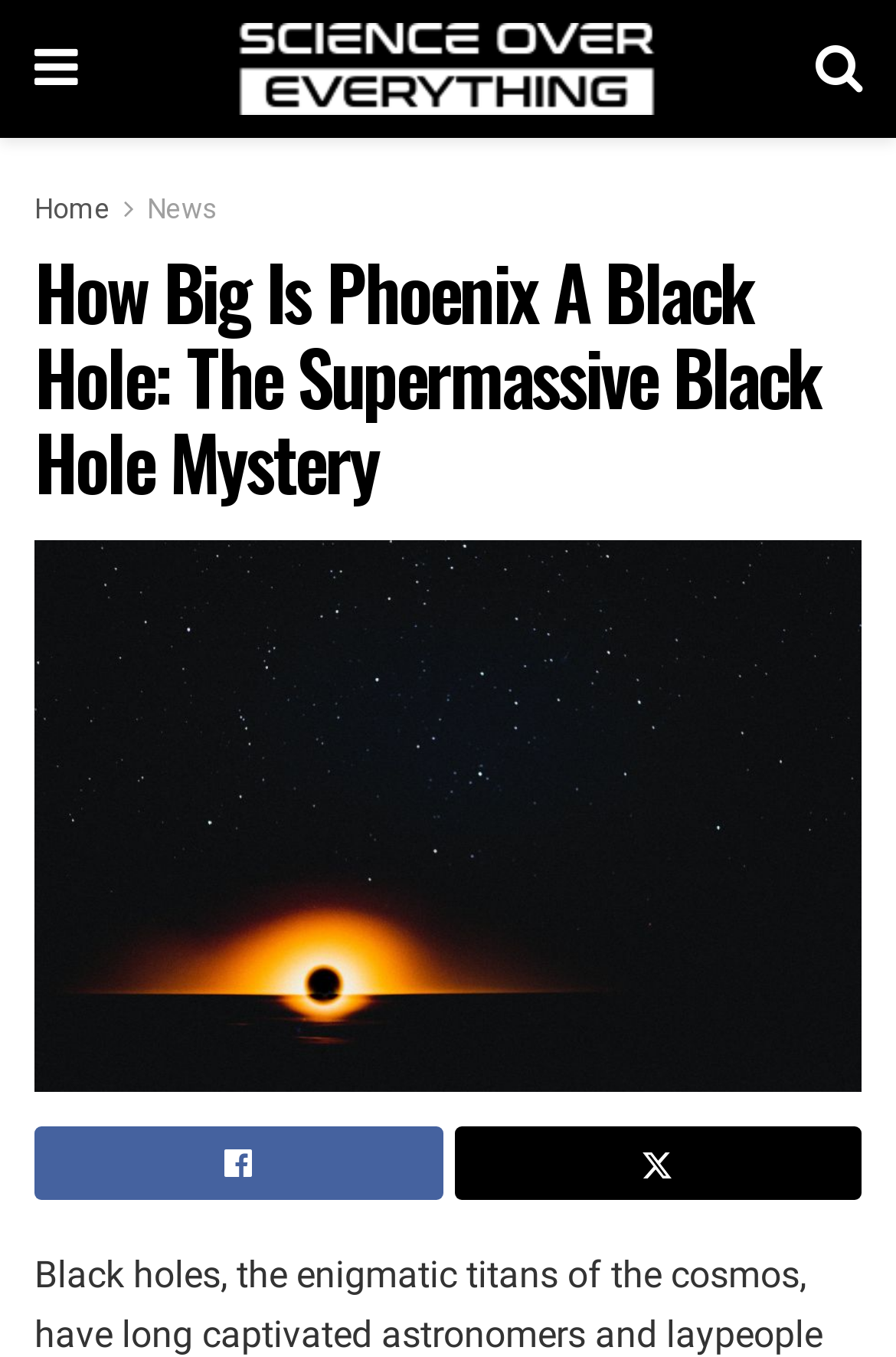Given the element description: "Share on Twitter", predict the bounding box coordinates of this UI element. The coordinates must be four float numbers between 0 and 1, given as [left, top, right, bottom].

[0.506, 0.83, 0.962, 0.884]